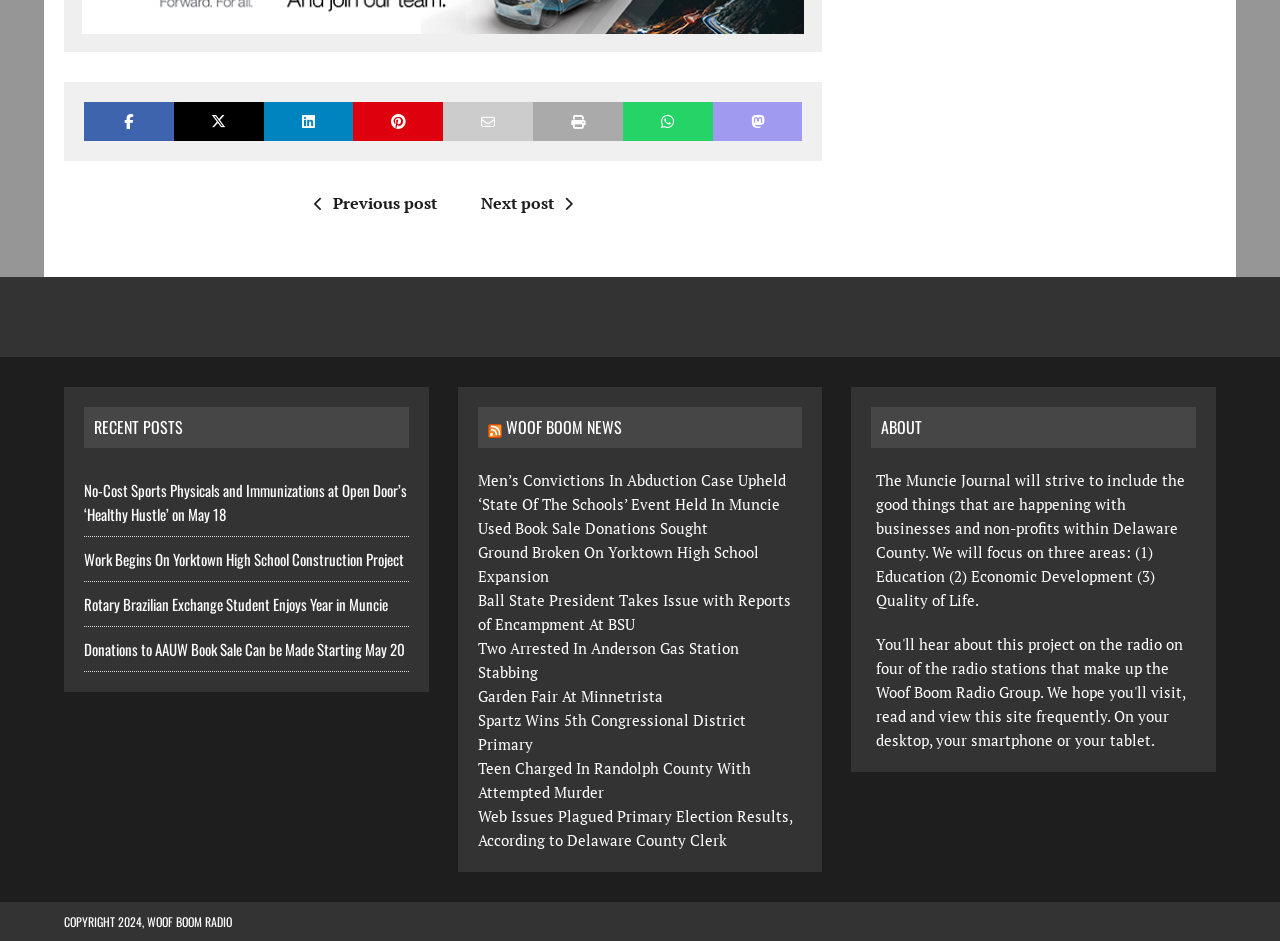Identify the bounding box coordinates for the region to click in order to carry out this instruction: "Click on the 'ABOUT' heading". Provide the coordinates using four float numbers between 0 and 1, formatted as [left, top, right, bottom].

[0.68, 0.432, 0.934, 0.476]